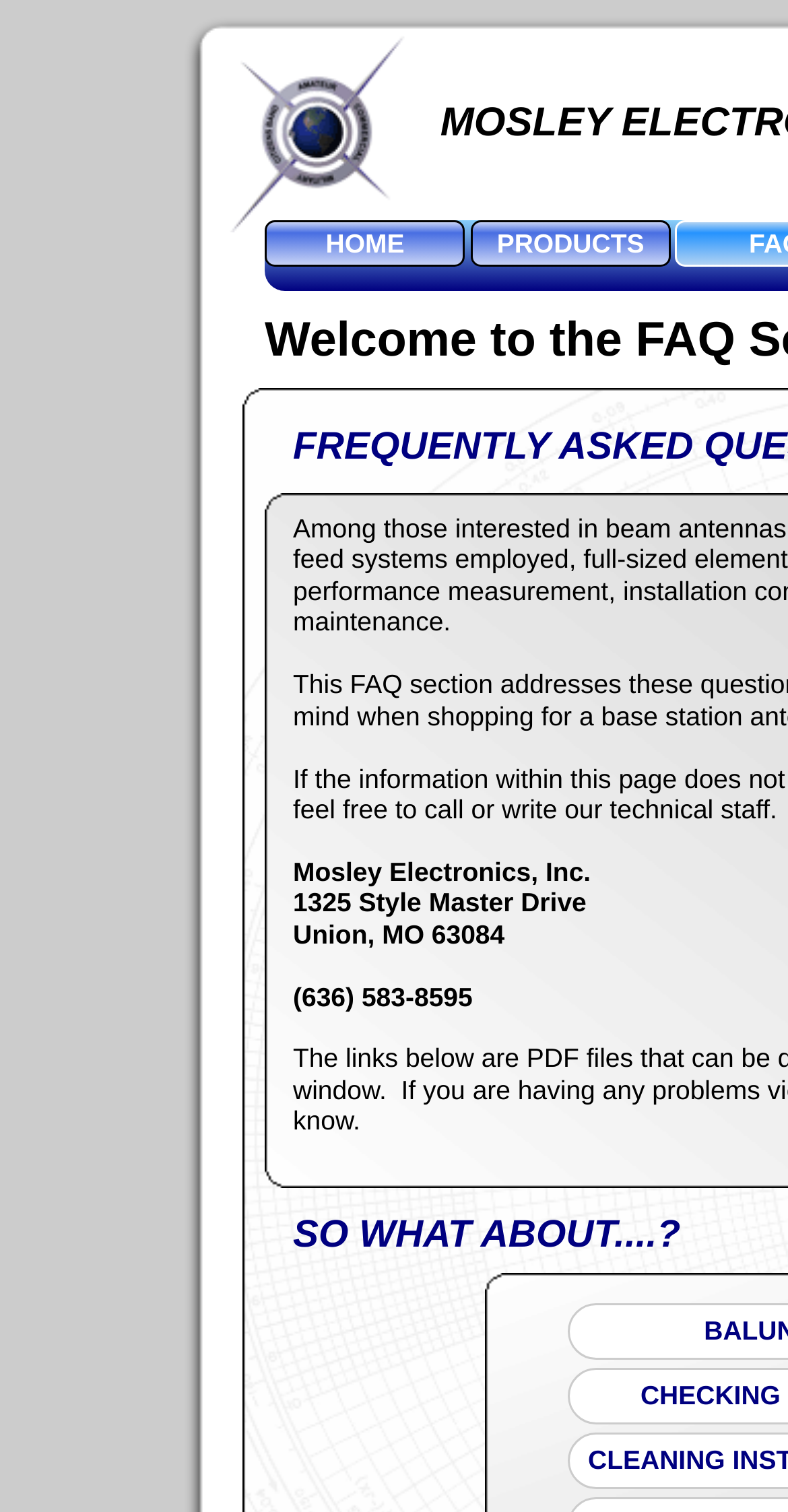What is the phone number of the company?
Please ensure your answer is as detailed and informative as possible.

The phone number of the company can be found in the static text element located at [0.372, 0.649, 0.6, 0.669] which reads '(636) 583-8595'.